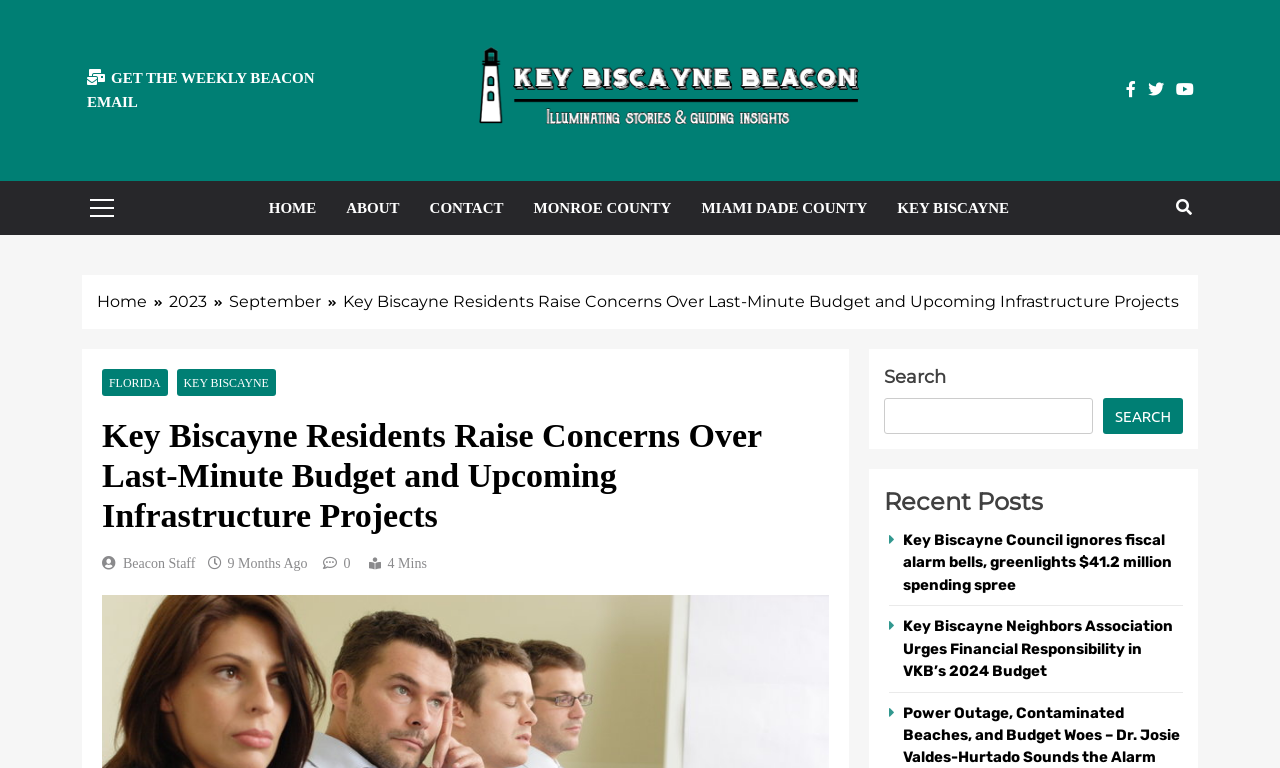What is the function of the button with the icon ''? Based on the image, give a response in one word or a short phrase.

Search